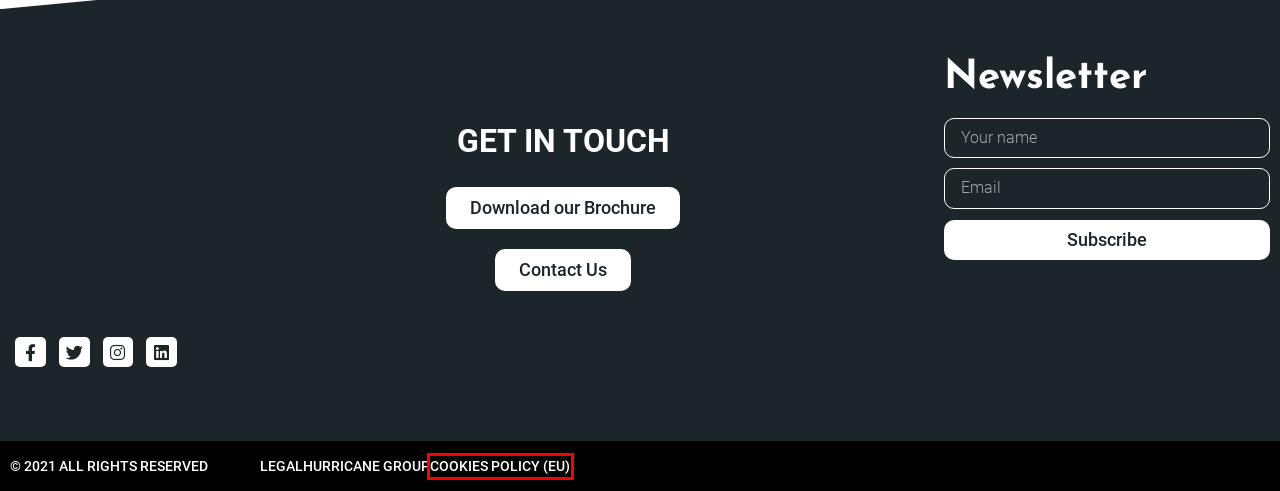You see a screenshot of a webpage with a red bounding box surrounding an element. Pick the webpage description that most accurately represents the new webpage after interacting with the element in the red bounding box. The options are:
A. Pumptracks - Hurricane Parks
B. Our services - Hurricane Parks
C. レクリエーションパーク - Hurricane Parks
D. Skatepark Lattes, France - Hurricane Parks
E. Cookies Policy (EU) - Hurricane Parks
F. Contact us - Hurricane Parks
G. Parks loisirs - Hurricane Parks
H. Tianfu Urban Park - Hurricane Parks

E